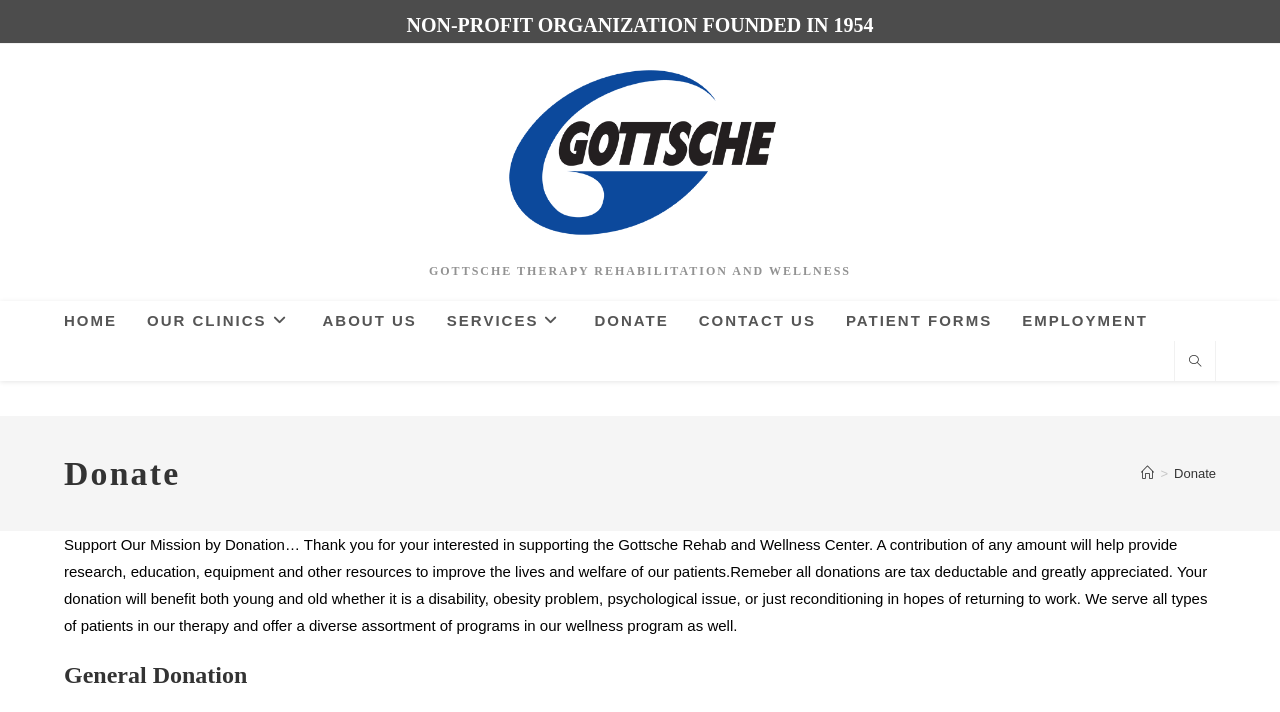Please answer the following query using a single word or phrase: 
What is the benefit of donating?

Tax deductible